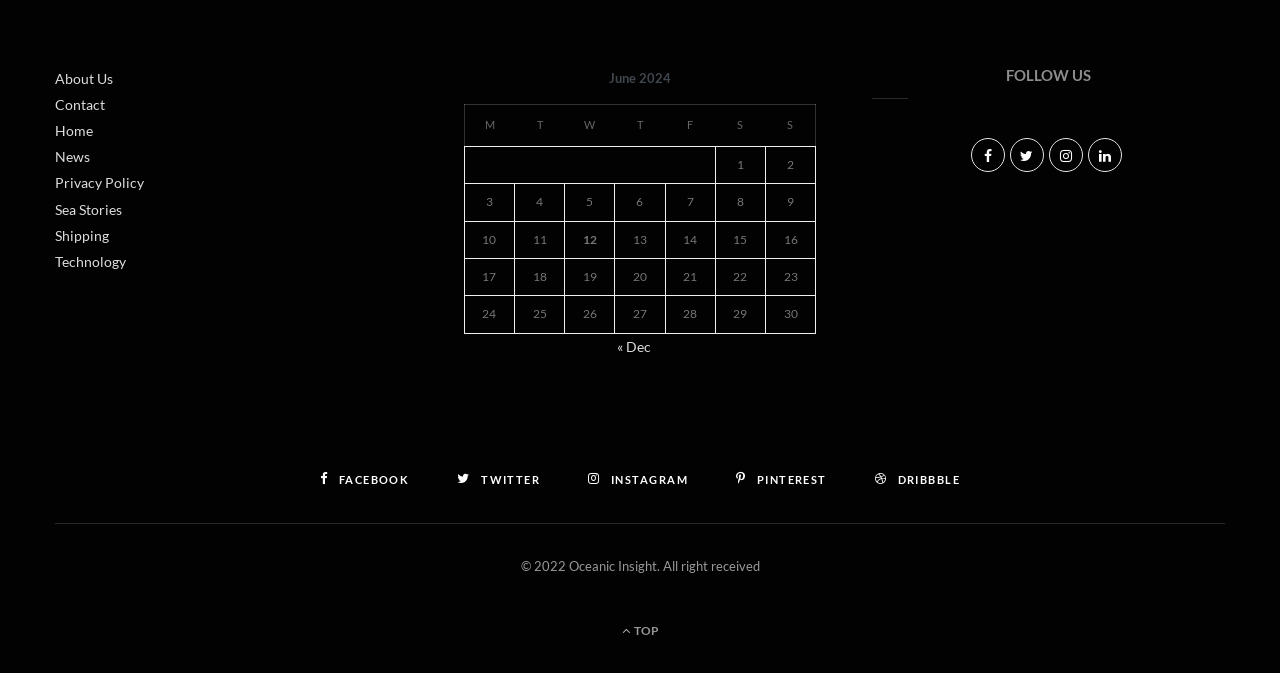Locate the coordinates of the bounding box for the clickable region that fulfills this instruction: "Scroll to top".

[0.486, 0.922, 0.514, 0.955]